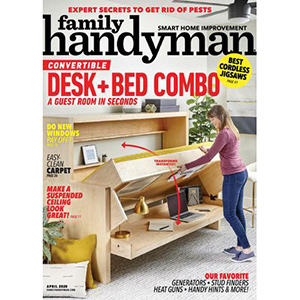Elaborate on the image by describing it in detail.

This image showcases the cover of the "Family Handyman" magazine, specifically from the April 2020 issue. The cover prominently features a cleverly designed convertible desk and bed combo, illustrating how it can transform a space into a guest room in seconds. Key highlights include the title "DESK + BED COMBO" in bold letters, emphasizing the practical and multifunctional aspect of the furniture. 

In the background, the light-colored wooden desk displays an inviting, modern aesthetic. A woman is shown interacting with the desk, demonstrating its convertible function. The cover is adorned with various promotional text, including tips for home improvement and a teaser about expert secrets for pest control. Overall, the cover art reflects the magazine's focus on smart home solutions and DIY projects, appealing to homeowners and DIY enthusiasts alike.